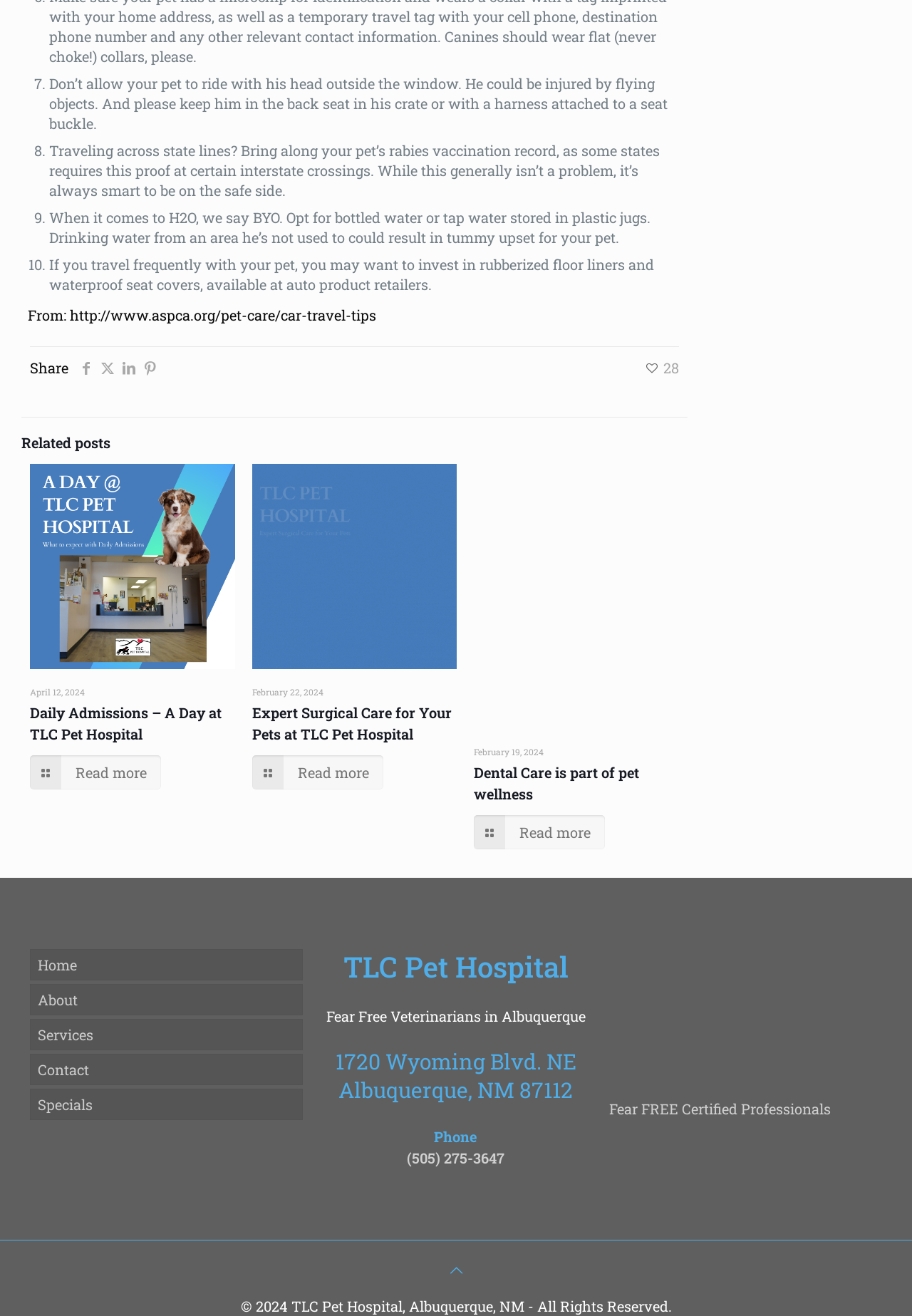Please identify the bounding box coordinates of the element's region that needs to be clicked to fulfill the following instruction: "Log in". The bounding box coordinates should consist of four float numbers between 0 and 1, i.e., [left, top, right, bottom].

None